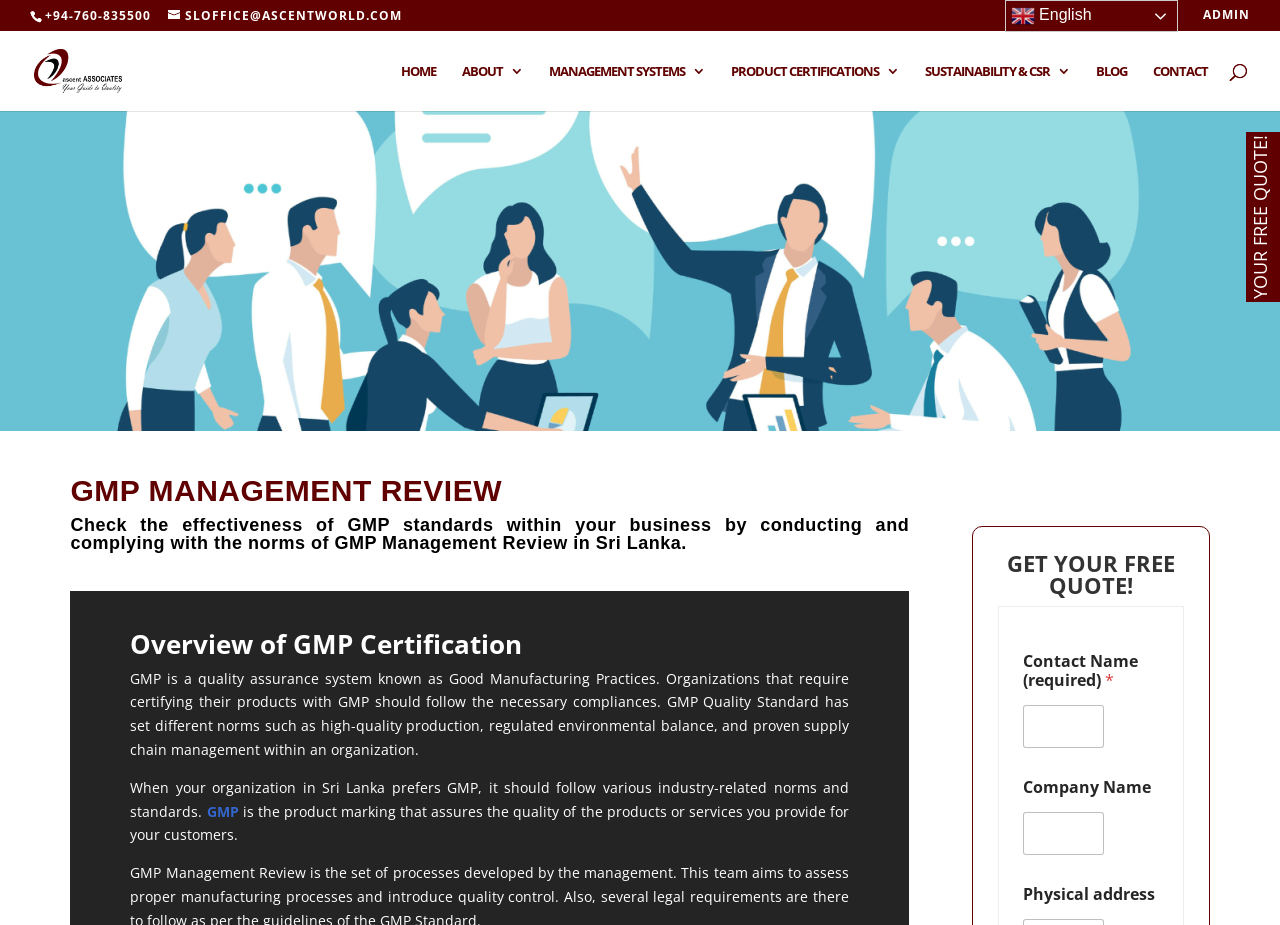What is GMP? Based on the screenshot, please respond with a single word or phrase.

Good Manufacturing Practices